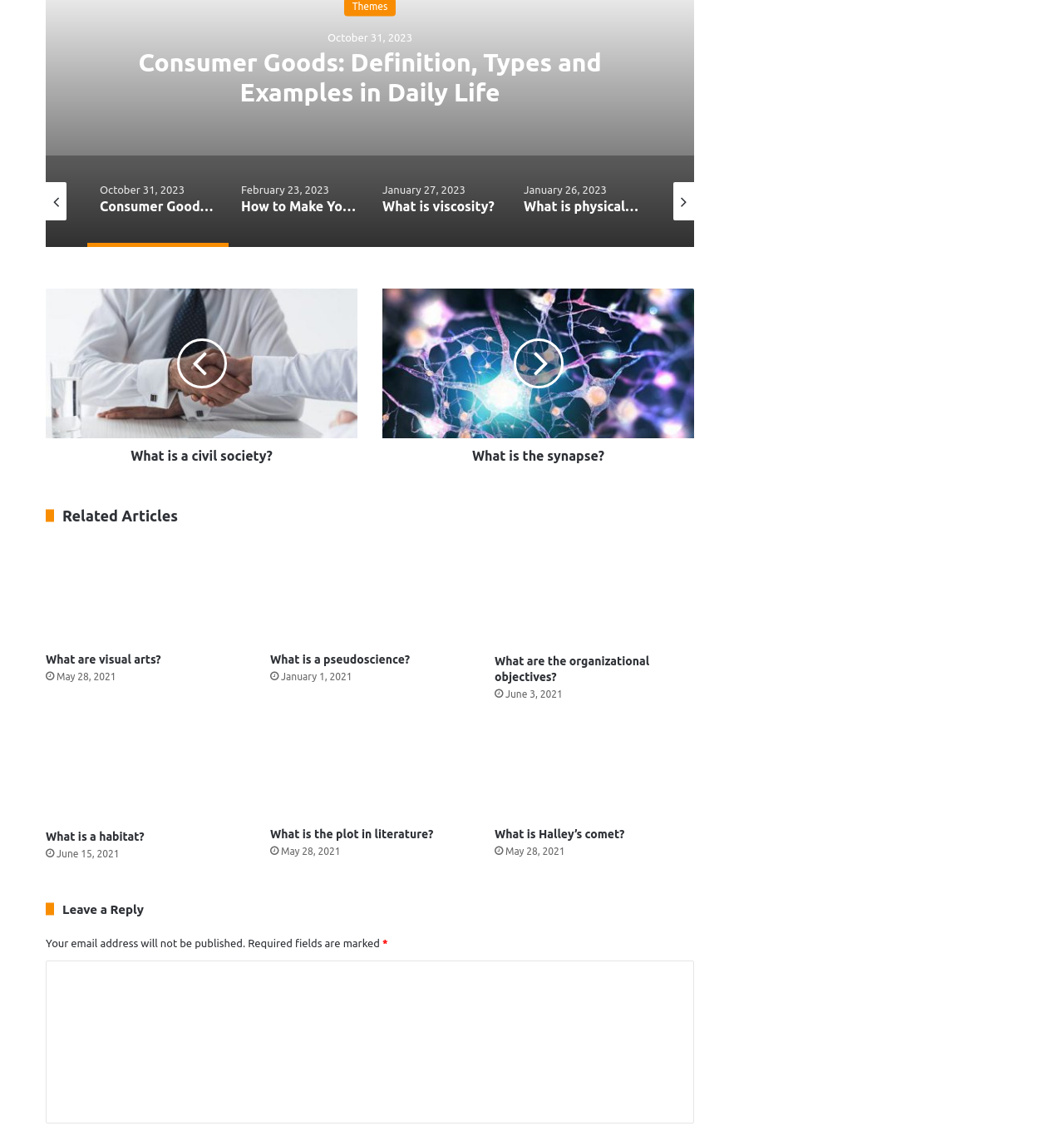Please identify the bounding box coordinates of the element that needs to be clicked to execute the following command: "View 'What are visual arts?' article". Provide the bounding box using four float numbers between 0 and 1, formatted as [left, top, right, bottom].

[0.043, 0.48, 0.23, 0.571]